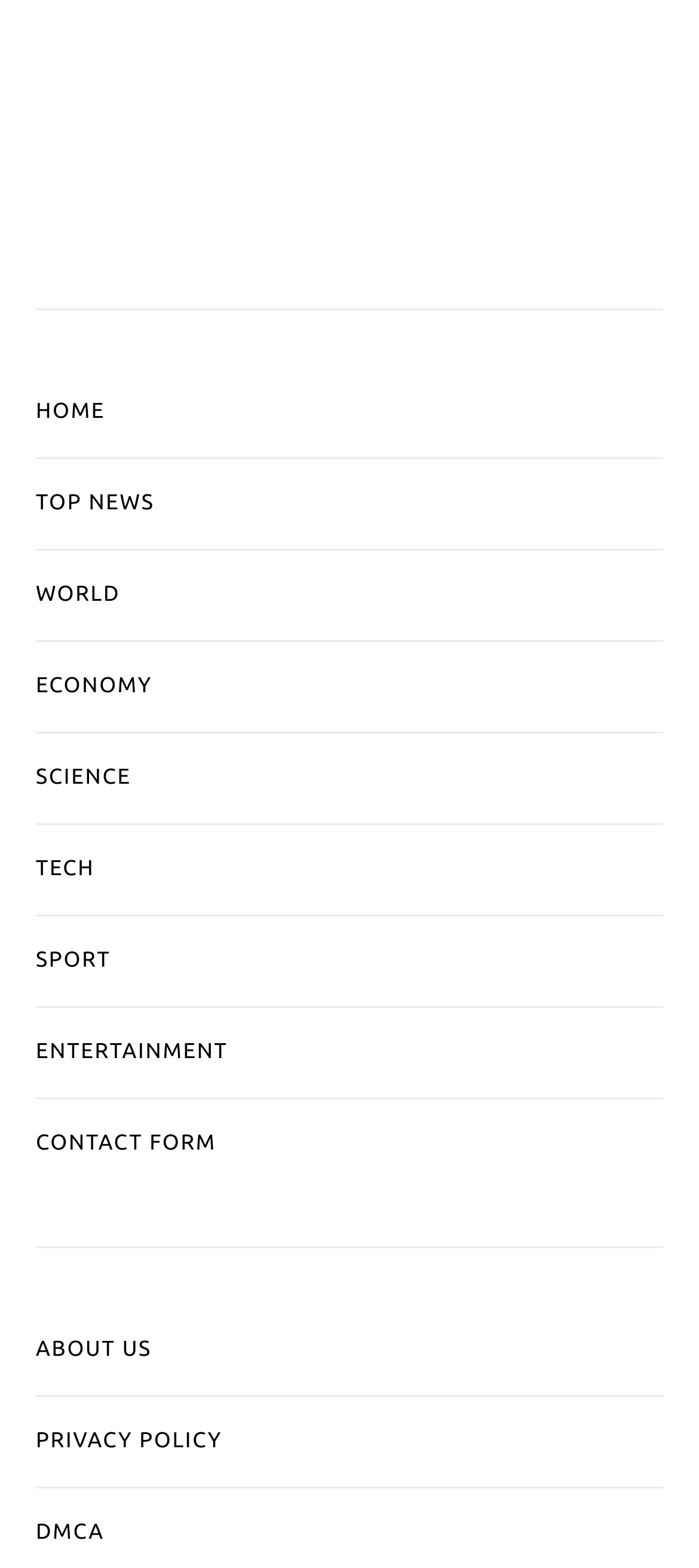Give the bounding box coordinates for this UI element: "Privacy Policy". The coordinates should be four float numbers between 0 and 1, arranged as [left, top, right, bottom].

[0.051, 0.891, 0.949, 0.948]